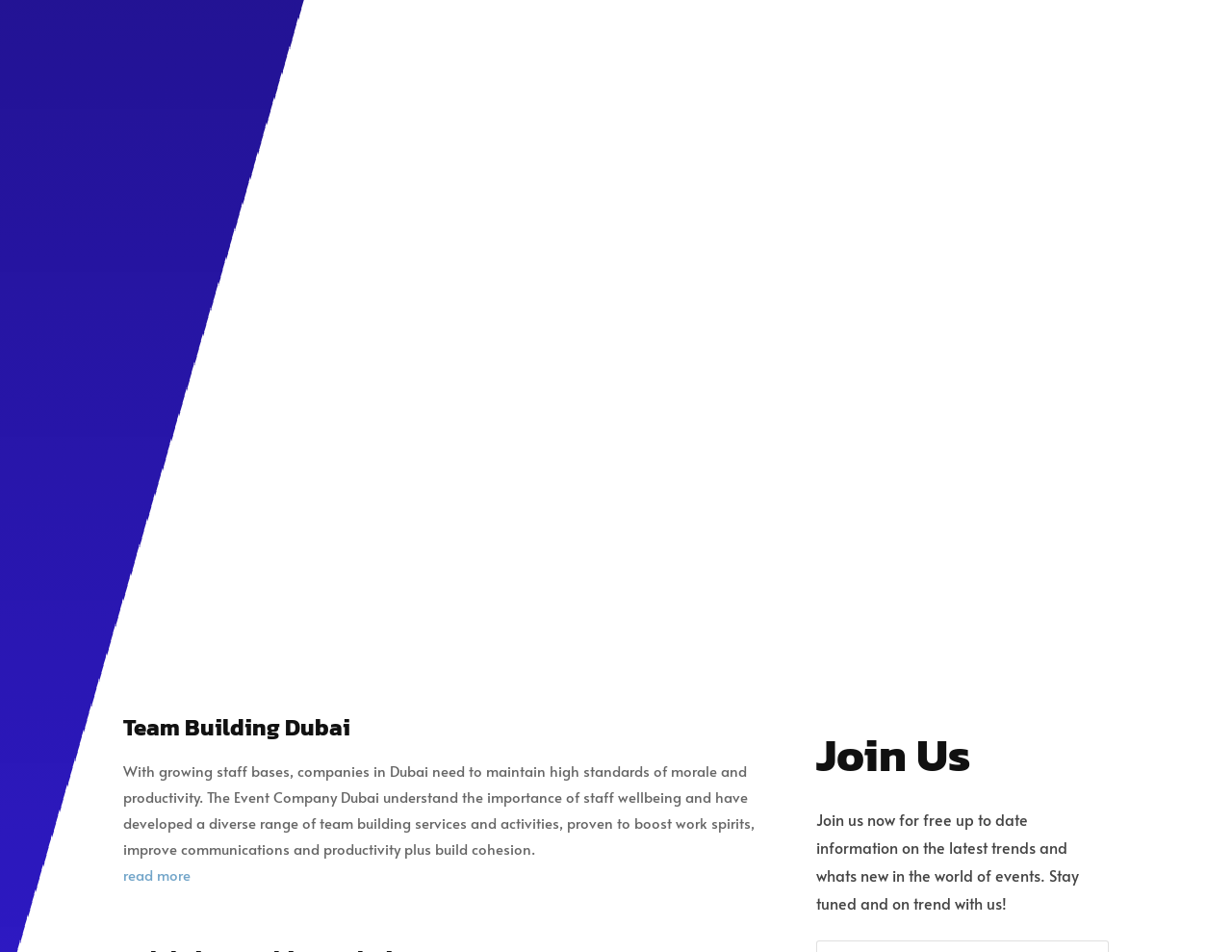Please determine the bounding box coordinates for the element that should be clicked to follow these instructions: "Explore 'Theme Events Dubai'".

[0.197, 0.458, 0.304, 0.479]